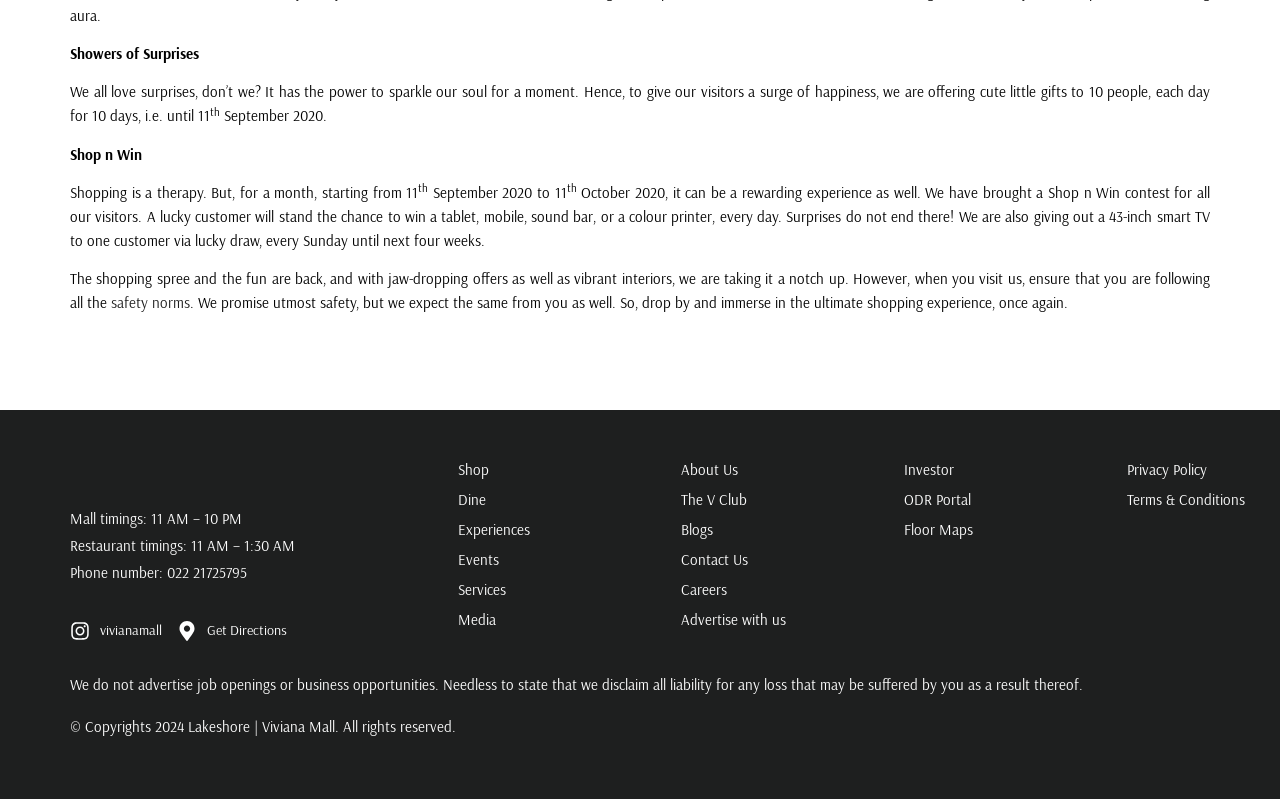Predict the bounding box of the UI element based on this description: "Privacy Policy".

[0.865, 0.569, 0.959, 0.607]